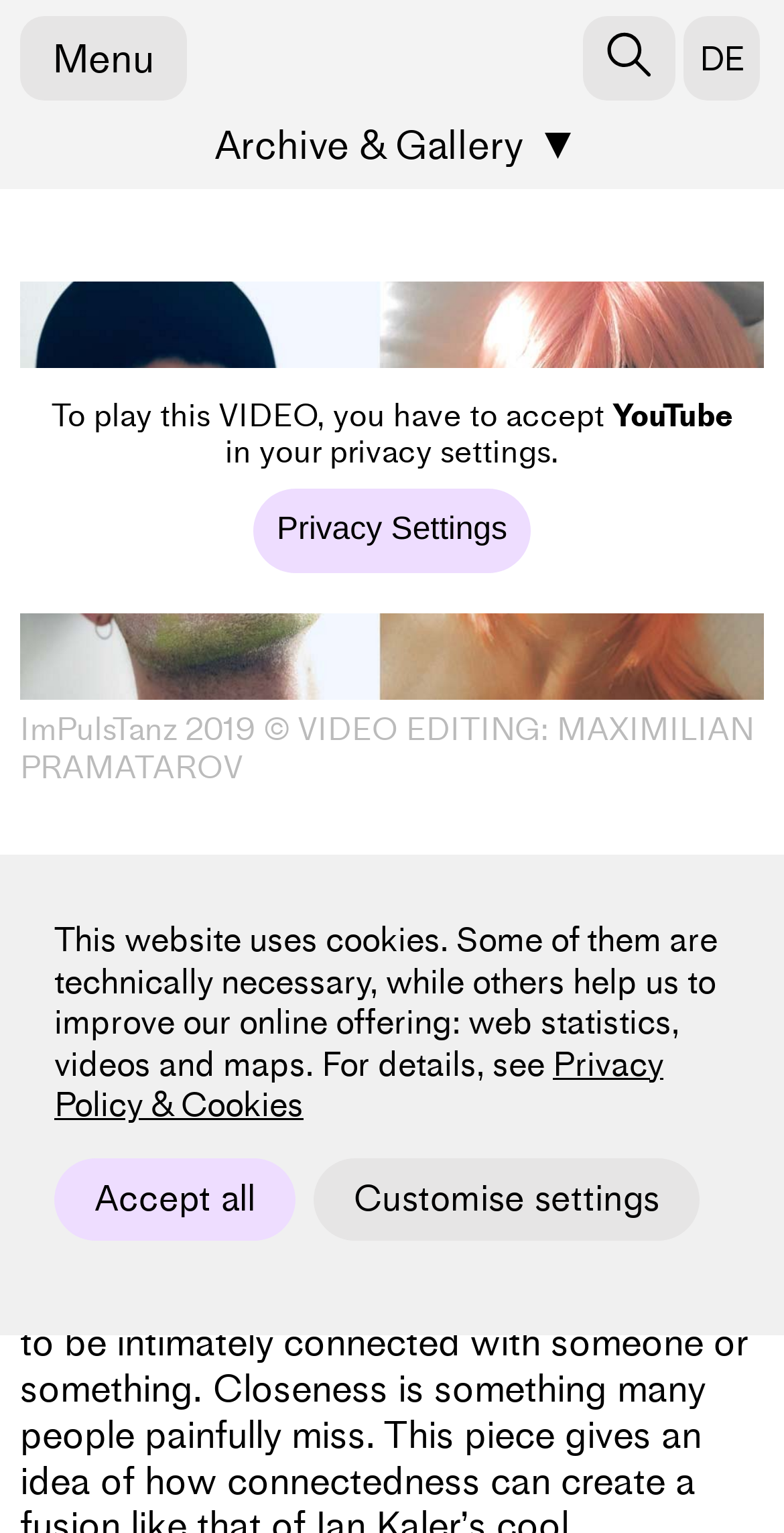Please identify the bounding box coordinates of the element's region that needs to be clicked to fulfill the following instruction: "Open the Newsletter". The bounding box coordinates should consist of four float numbers between 0 and 1, i.e., [left, top, right, bottom].

[0.051, 0.926, 0.3, 0.965]